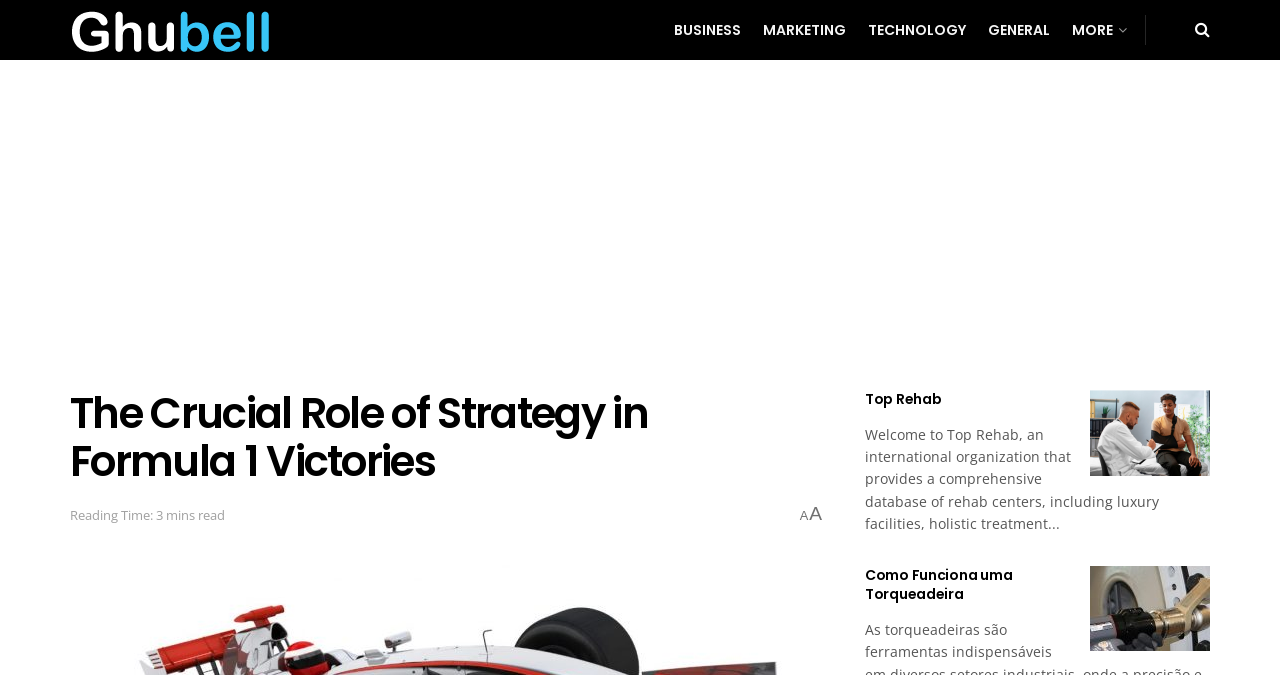Locate the heading on the webpage and return its text.

The Crucial Role of Strategy in Formula 1 Victories